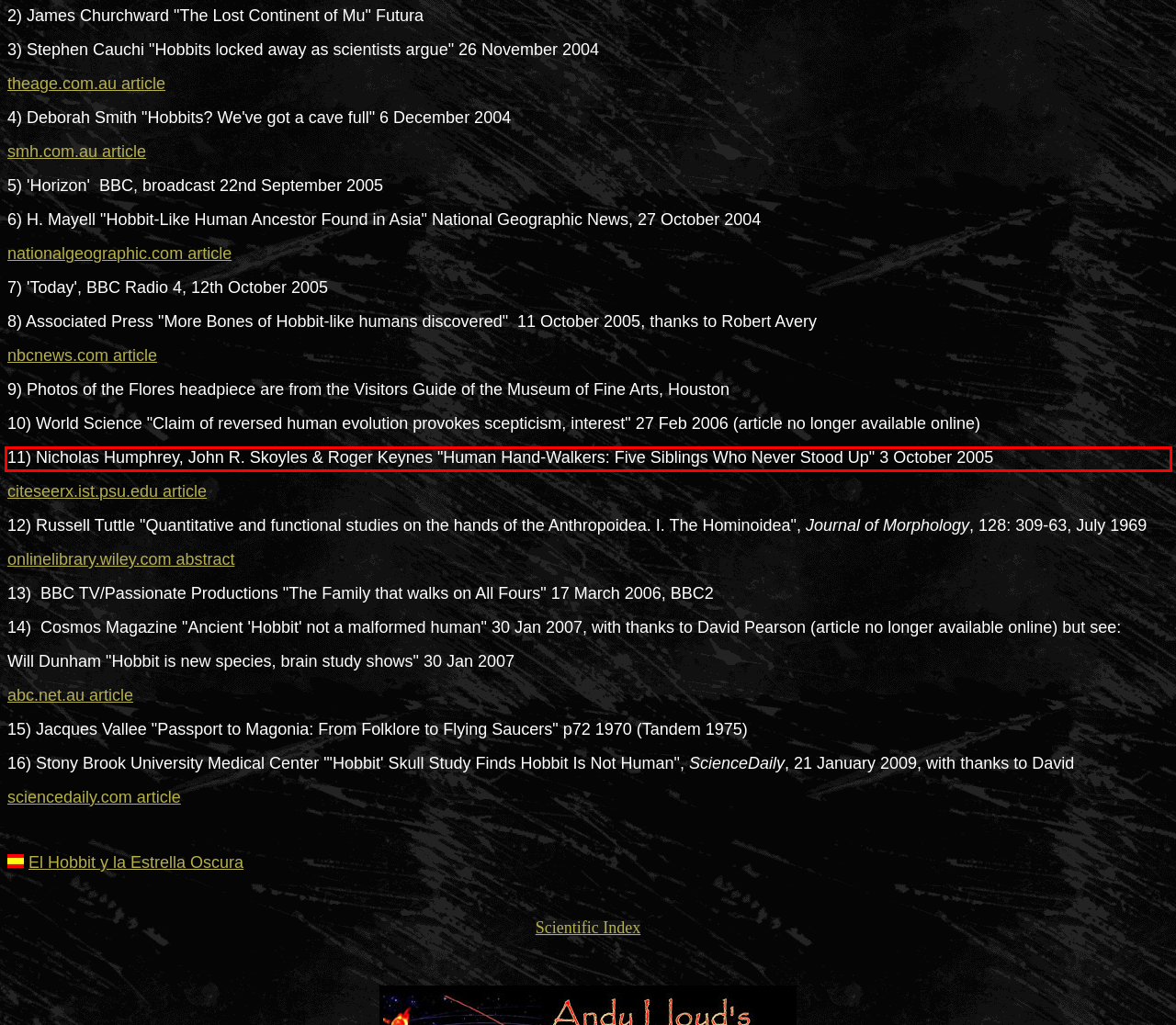Given a webpage screenshot, identify the text inside the red bounding box using OCR and extract it.

11) Nicholas Humphrey, John R. Skoyles & Roger Keynes "Human Hand-Walkers: Five Siblings Who Never Stood Up" 3 October 2005